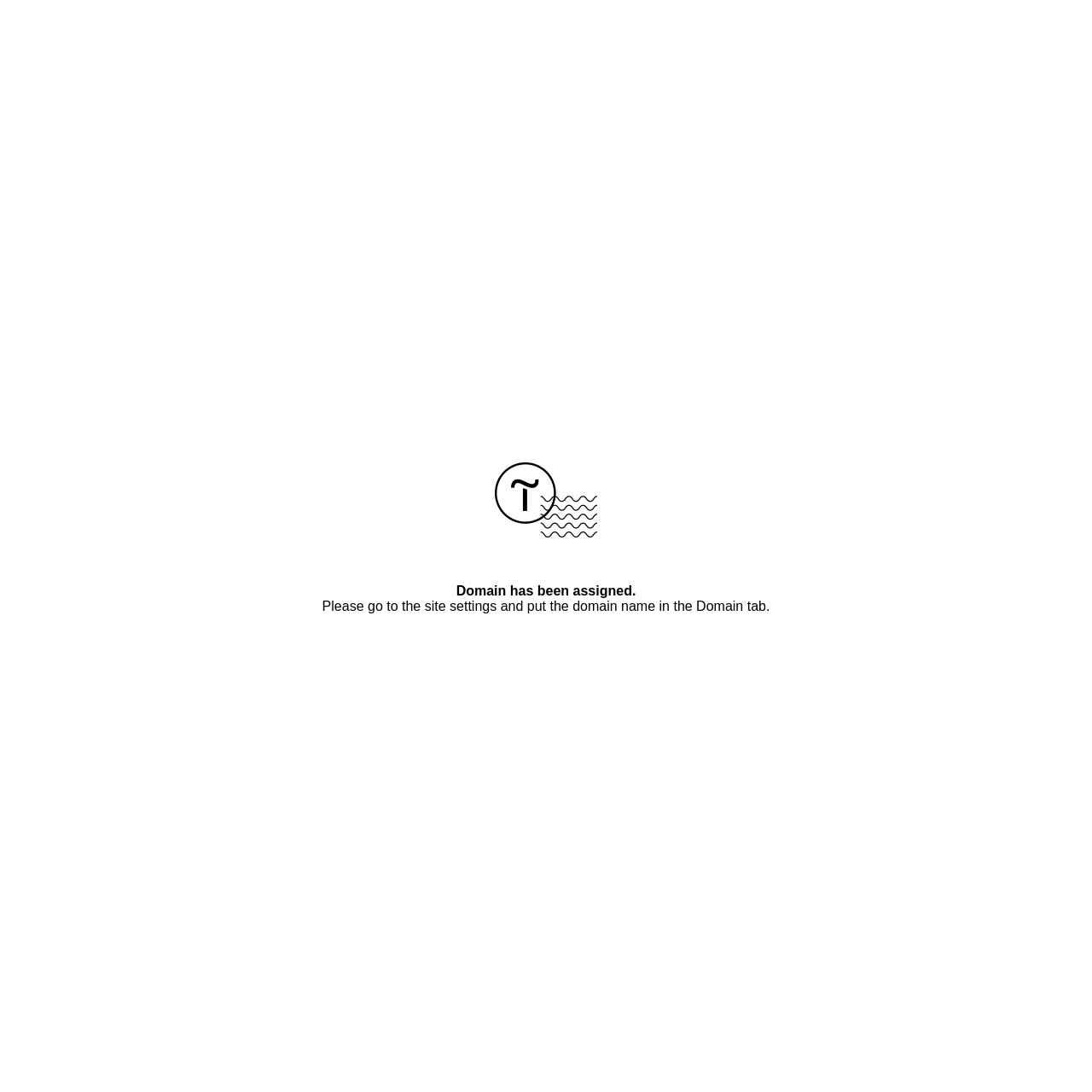Describe the webpage in detail, including text, images, and layout.

The webpage appears to be a notification or instructional page. At the top, there is a table that spans almost the entire width of the page, with a single row and cell. Within this cell, there is a link to "Tilda" accompanied by a small image of the Tilda logo, positioned slightly above the link text. The link and image are centered horizontally and located near the top of the page.

Below the link, there are two lines of text. The first line reads "Domain has been assigned." and is positioned slightly above the second line. The second line provides instructions, stating "Please go to the site settings and put the domain name in the Domain tab." This text is centered horizontally and takes up about half of the page's width.